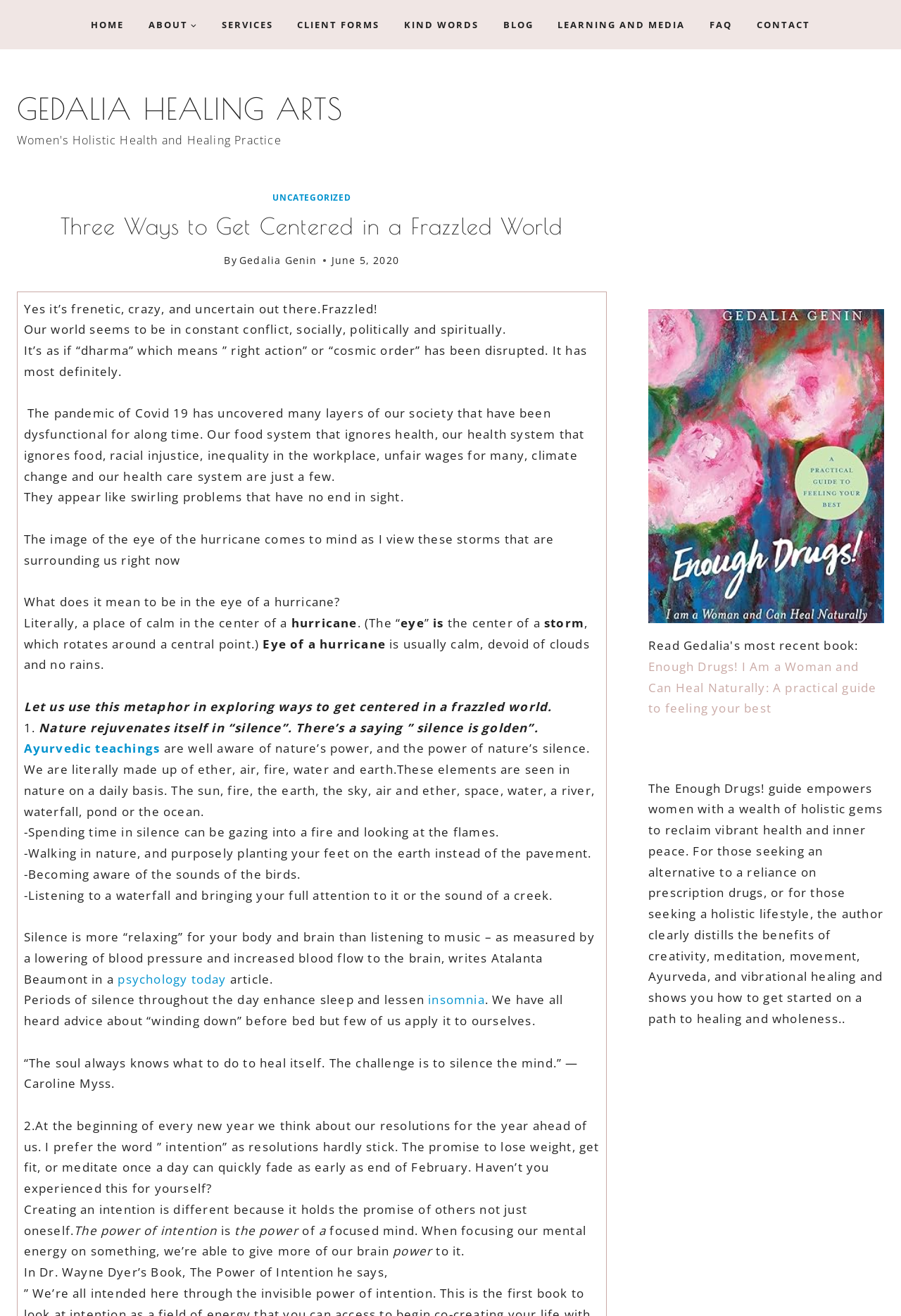Pinpoint the bounding box coordinates of the clickable area necessary to execute the following instruction: "Read the article by Gedalia Genin". The coordinates should be given as four float numbers between 0 and 1, namely [left, top, right, bottom].

[0.266, 0.193, 0.352, 0.203]